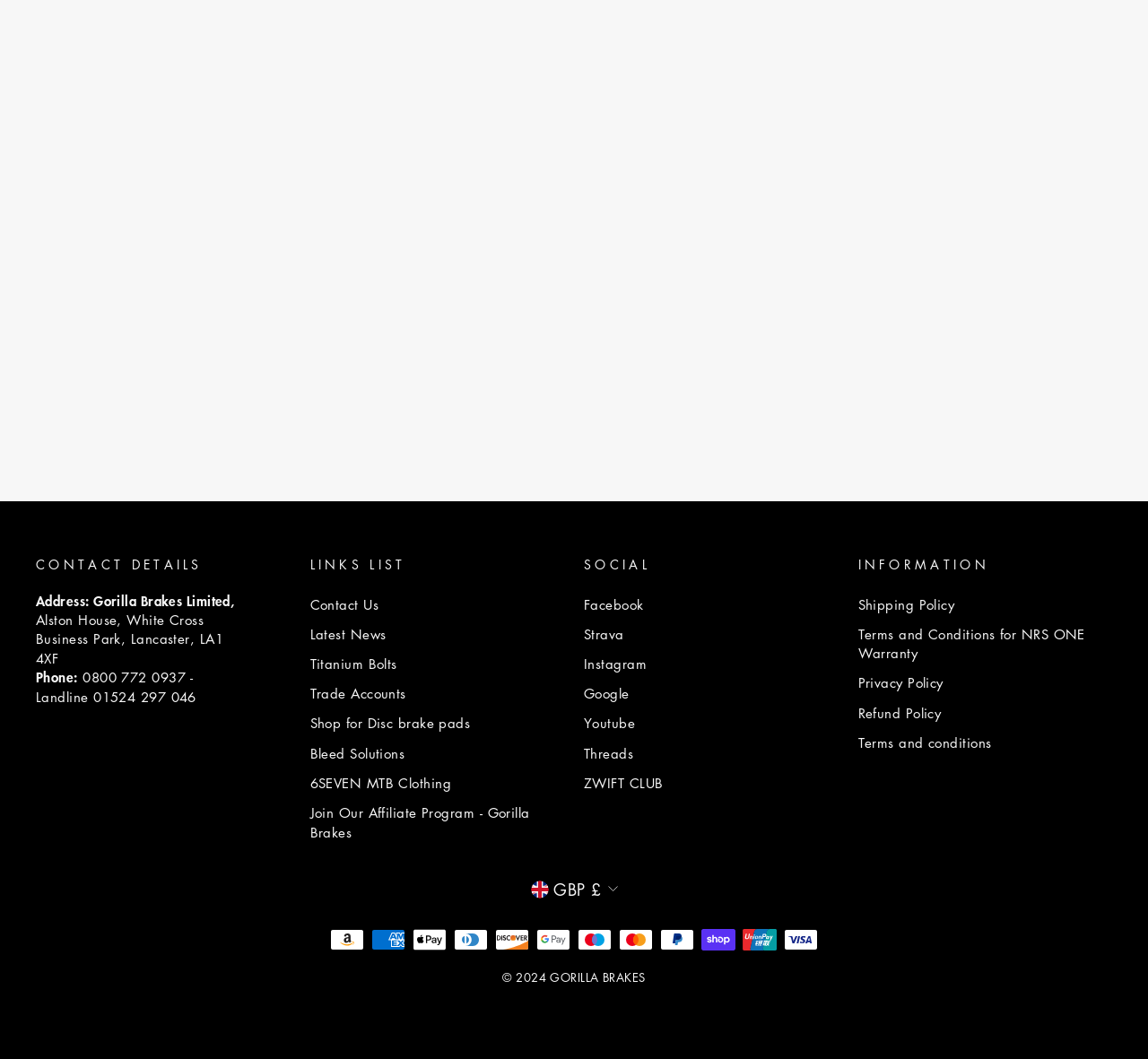Please determine the bounding box coordinates of the area that needs to be clicked to complete this task: 'Click Terms and Conditions for NRS ONE Warranty'. The coordinates must be four float numbers between 0 and 1, formatted as [left, top, right, bottom].

[0.747, 0.587, 0.969, 0.63]